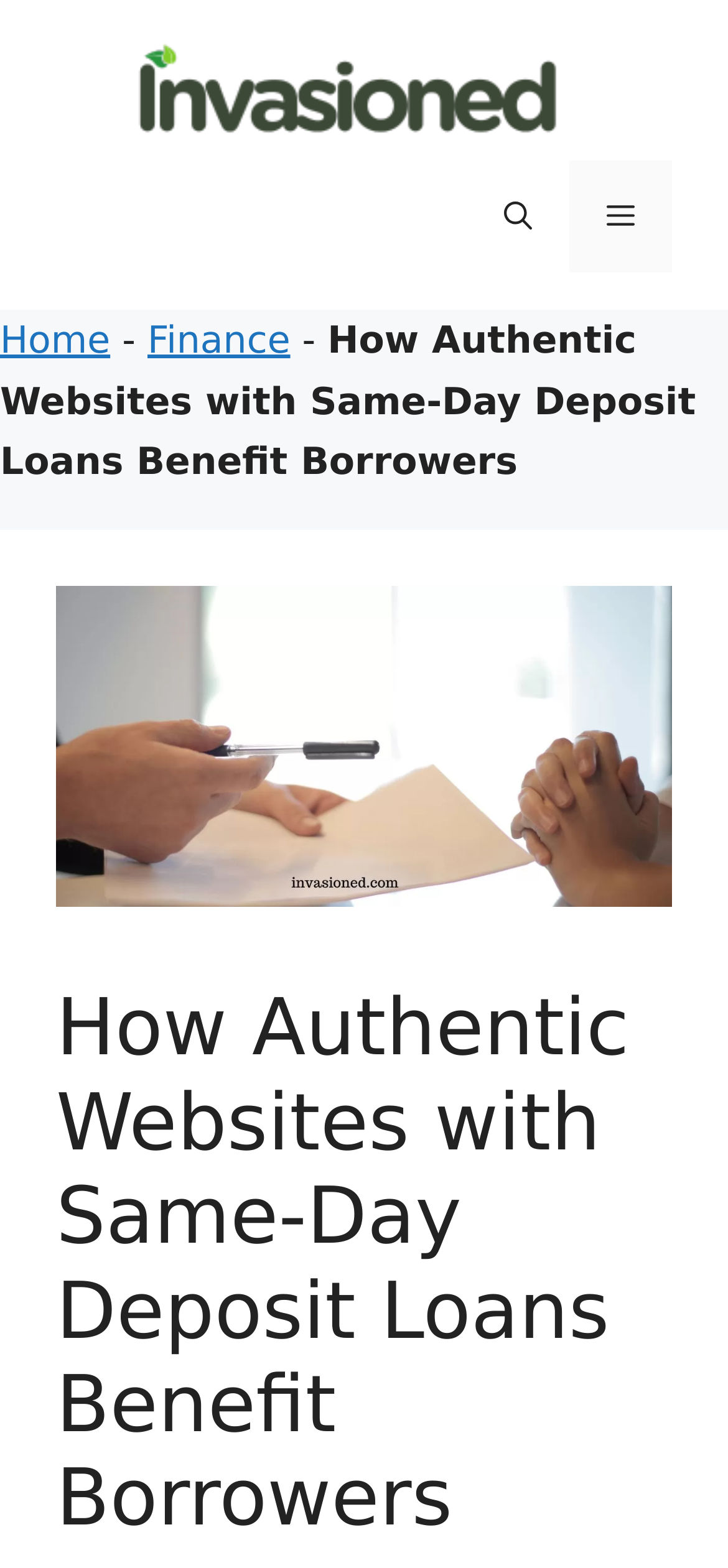Given the description "Finance", provide the bounding box coordinates of the corresponding UI element.

[0.203, 0.202, 0.399, 0.231]